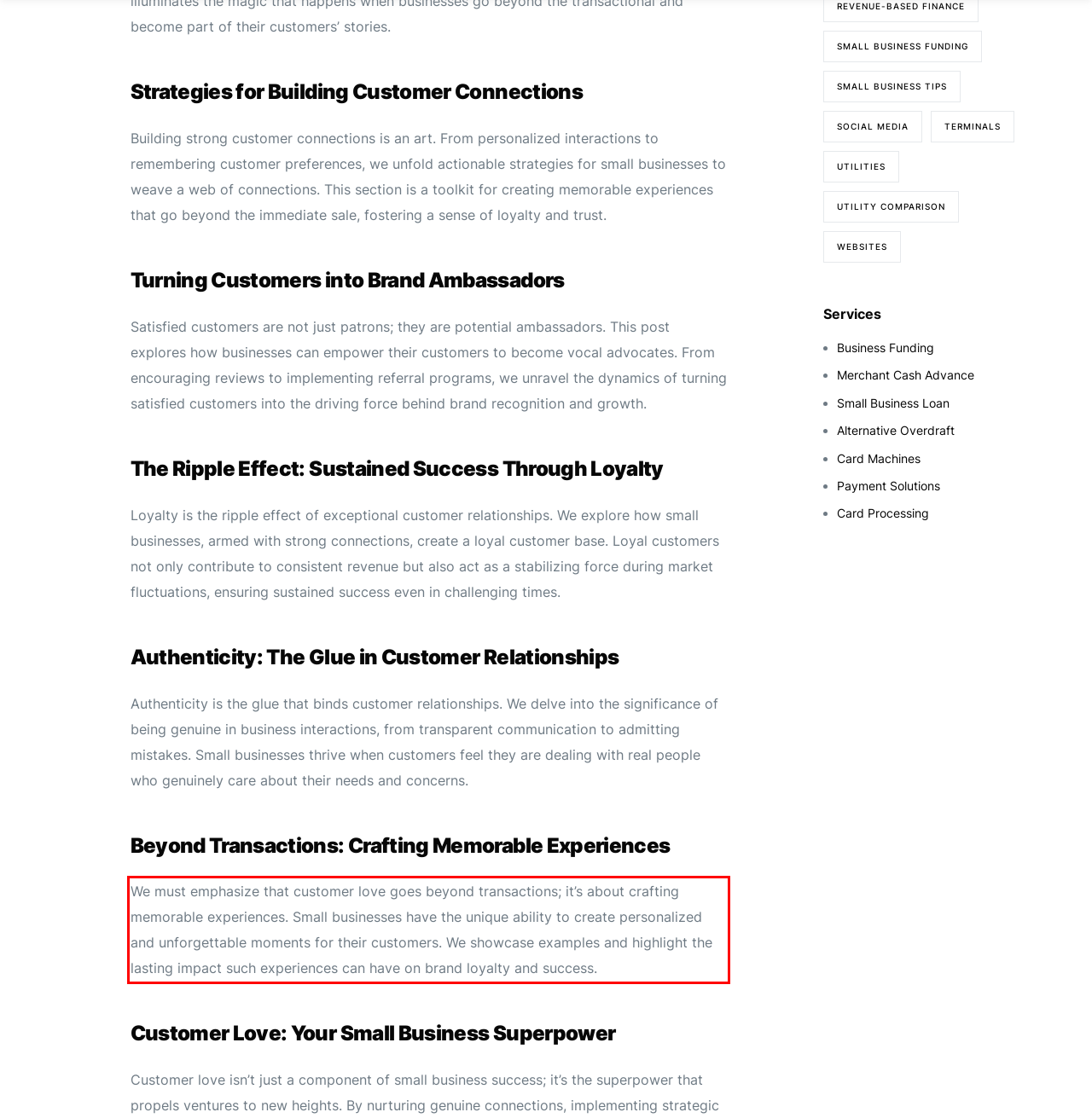Identify the text inside the red bounding box in the provided webpage screenshot and transcribe it.

We must emphasize that customer love goes beyond transactions; it’s about crafting memorable experiences. Small businesses have the unique ability to create personalized and unforgettable moments for their customers. We showcase examples and highlight the lasting impact such experiences can have on brand loyalty and success.